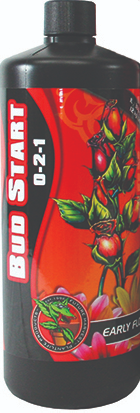Respond to the question below with a single word or phrase: What is the nutrient ratio of Bud Start?

0-2-1